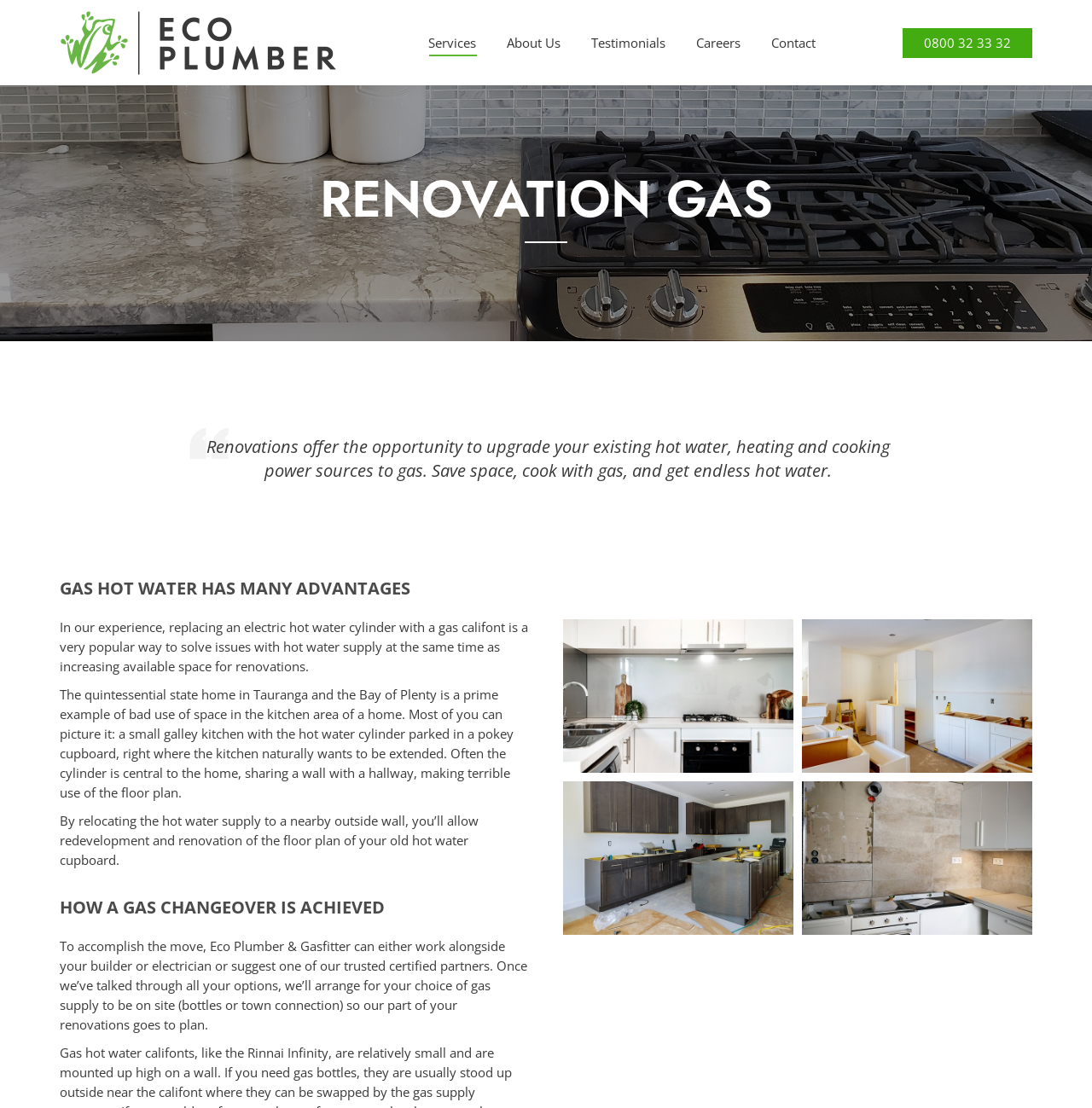Locate the bounding box coordinates of the clickable region necessary to complete the following instruction: "View the 'White kitchen stove top' image". Provide the coordinates in the format of four float numbers between 0 and 1, i.e., [left, top, right, bottom].

[0.516, 0.559, 0.727, 0.697]